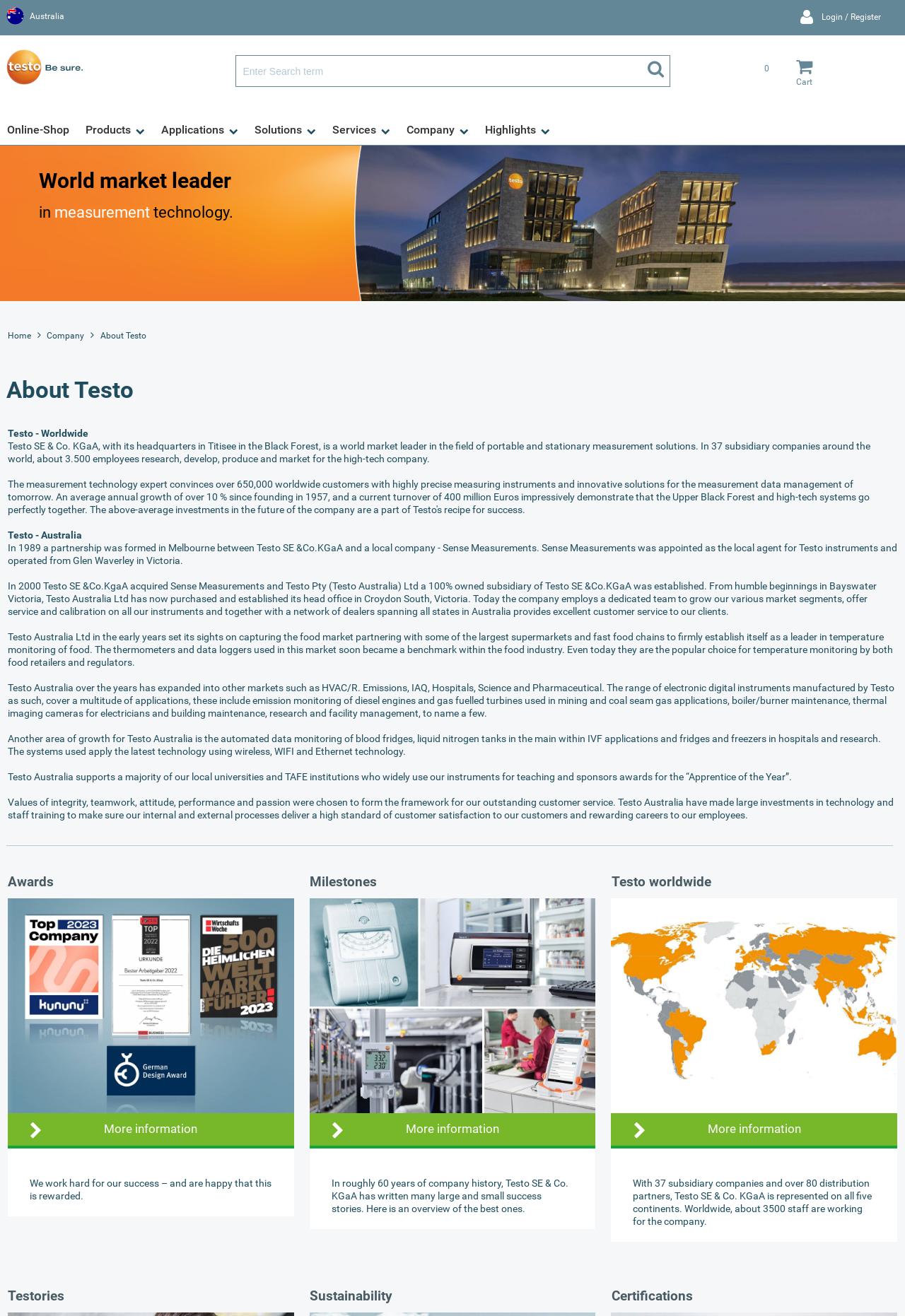How many subsidiary companies does Testo have?
Look at the screenshot and respond with one word or a short phrase.

37